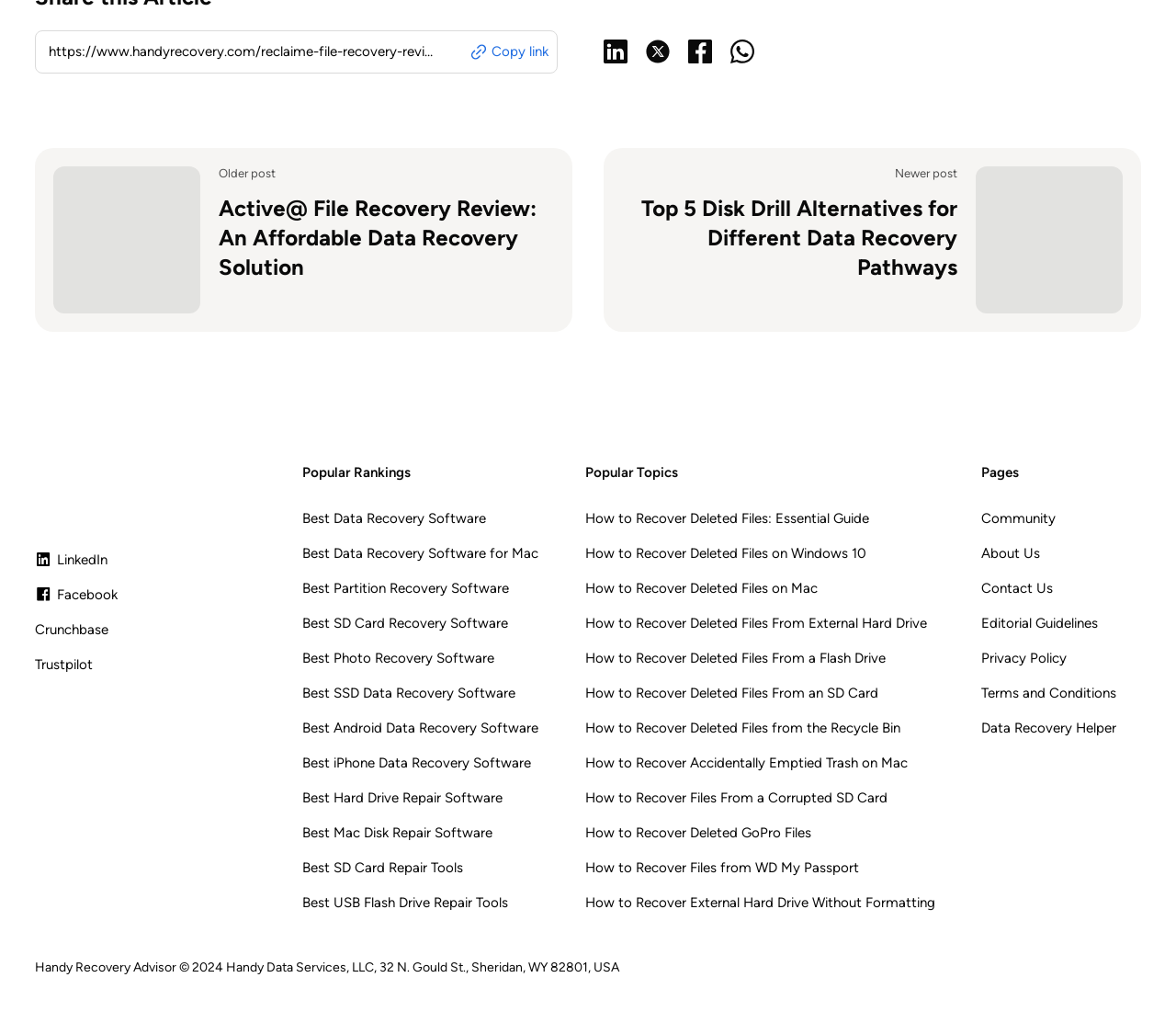Determine the bounding box coordinates of the target area to click to execute the following instruction: "Visit Handy Recovery Advisor."

[0.03, 0.441, 0.218, 0.514]